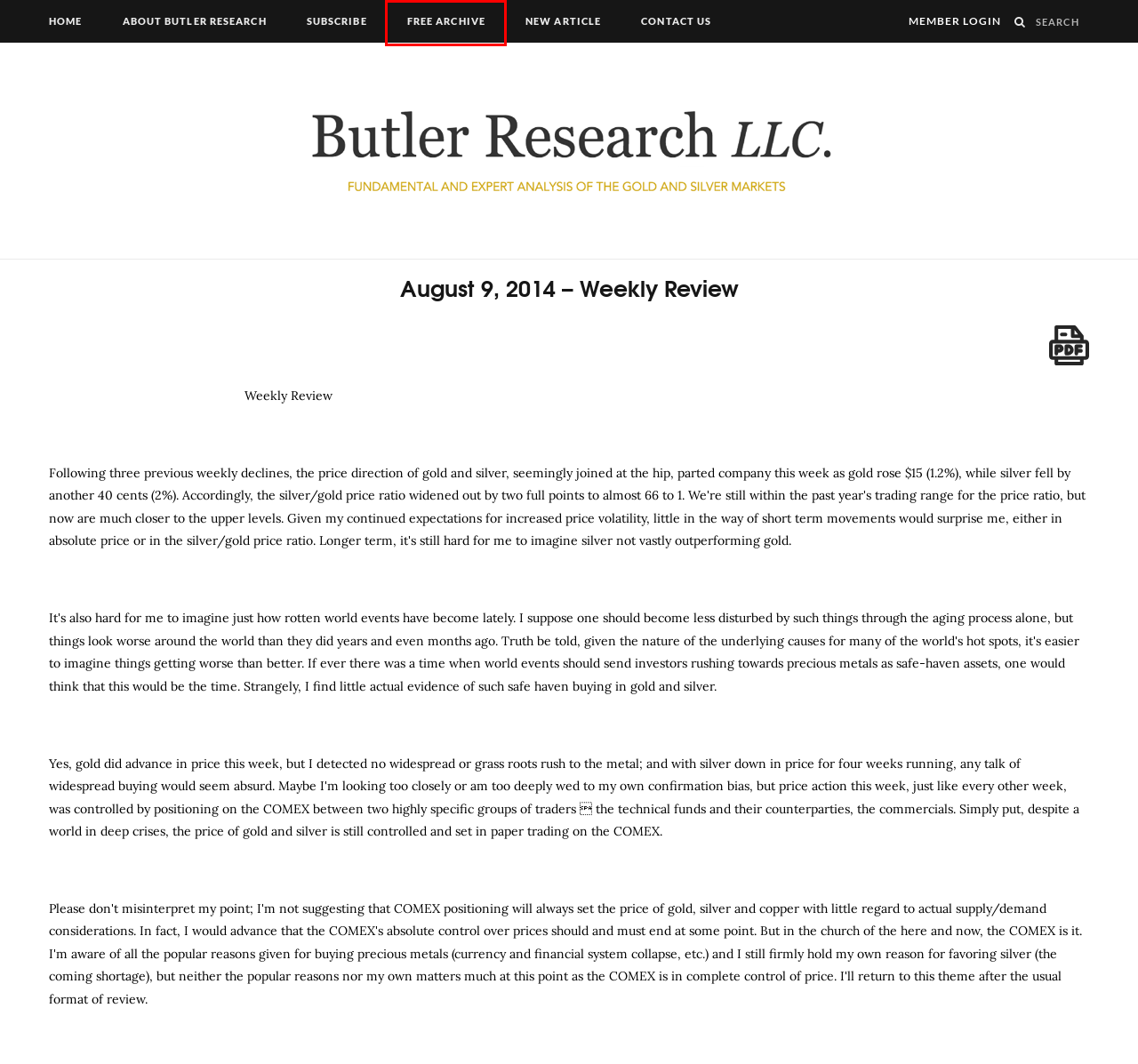You have a screenshot of a webpage with a red rectangle bounding box. Identify the best webpage description that corresponds to the new webpage after clicking the element within the red bounding box. Here are the candidates:
A. Website Design Development & SEO
B. Special Notice – Butler Research
C. Free Archive – Butler Research
D. Subscribe – Butler Research
E. Contact Us – Butler Research
F. Butler Research – Fundamental and expert analysis of the gold and silver markets
G. About Butler Research – Butler Research
H. Member Login – Butler Research

C